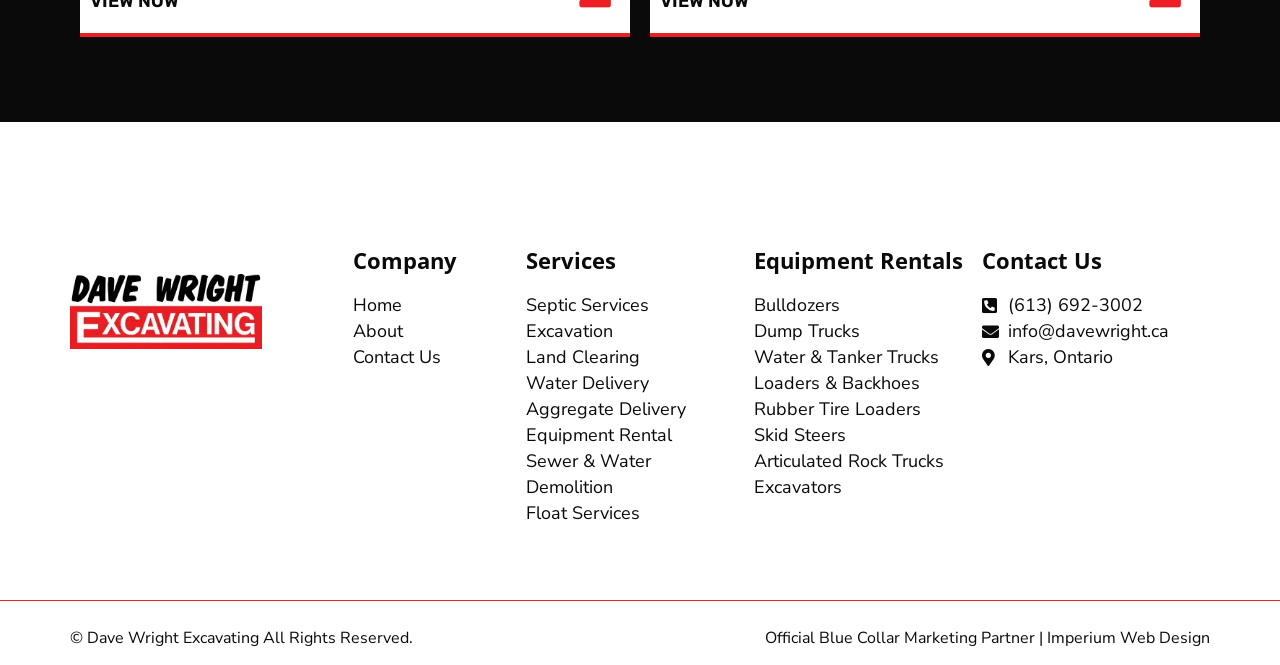Using the information from the screenshot, answer the following question thoroughly:
How can I contact the company?

The contact information can be found under the 'Contact Us' heading, which includes a phone number, email address, and physical address in Kars, Ontario.